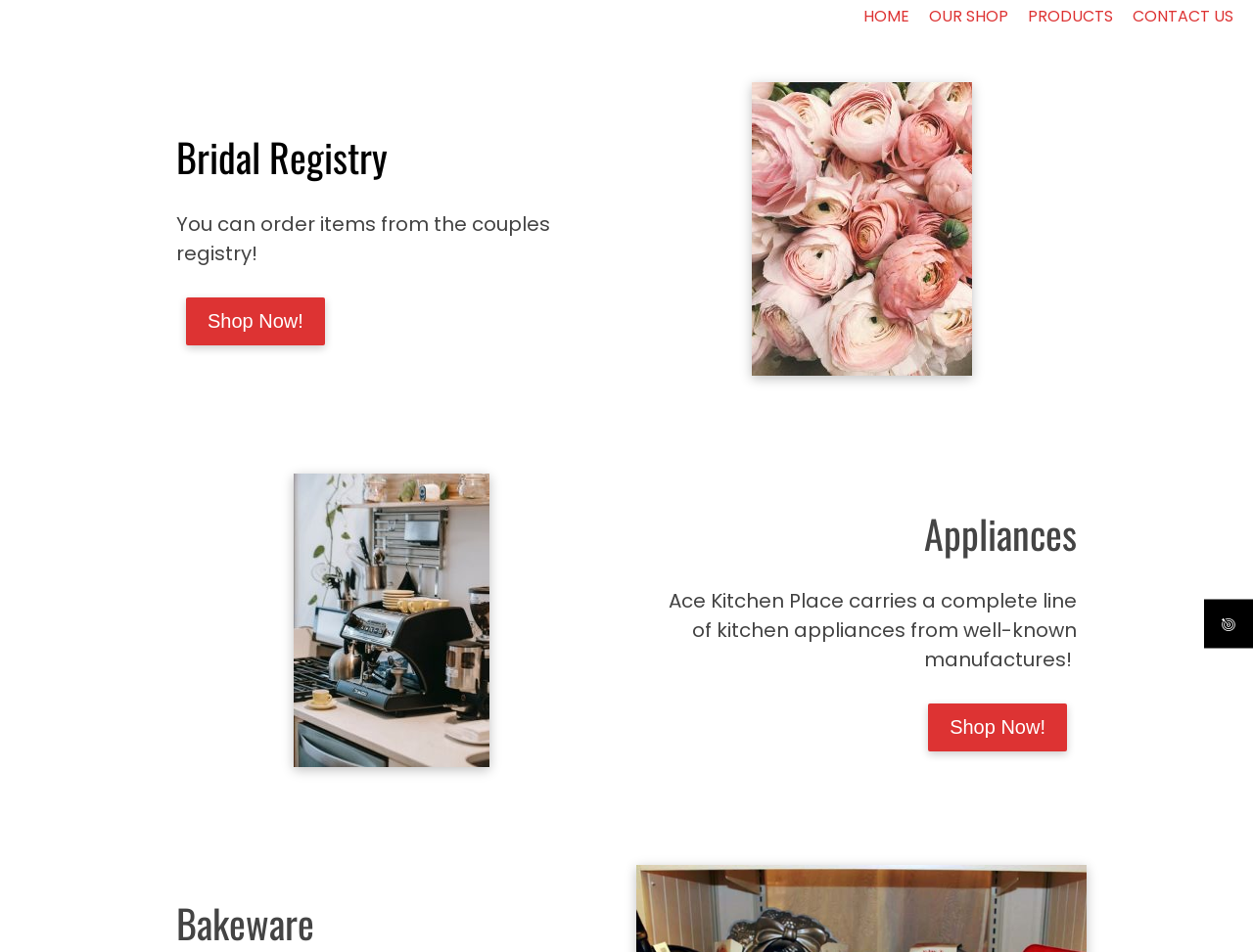Find the bounding box coordinates of the clickable area that will achieve the following instruction: "View the 'Bio' page".

None